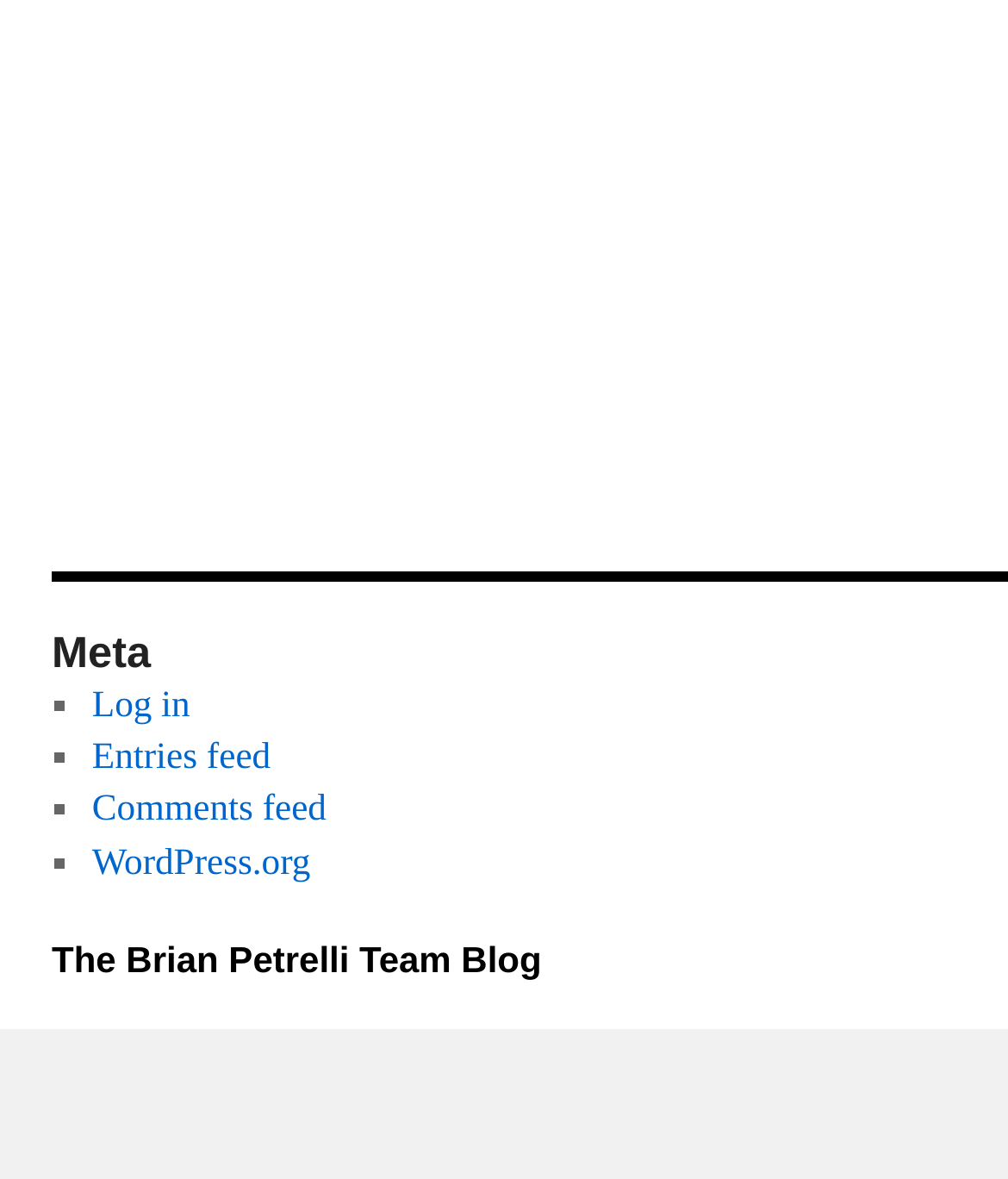Bounding box coordinates are specified in the format (top-left x, top-left y, bottom-right x, bottom-right y). All values are floating point numbers bounded between 0 and 1. Please provide the bounding box coordinate of the region this sentence describes: Toy Reviews

None